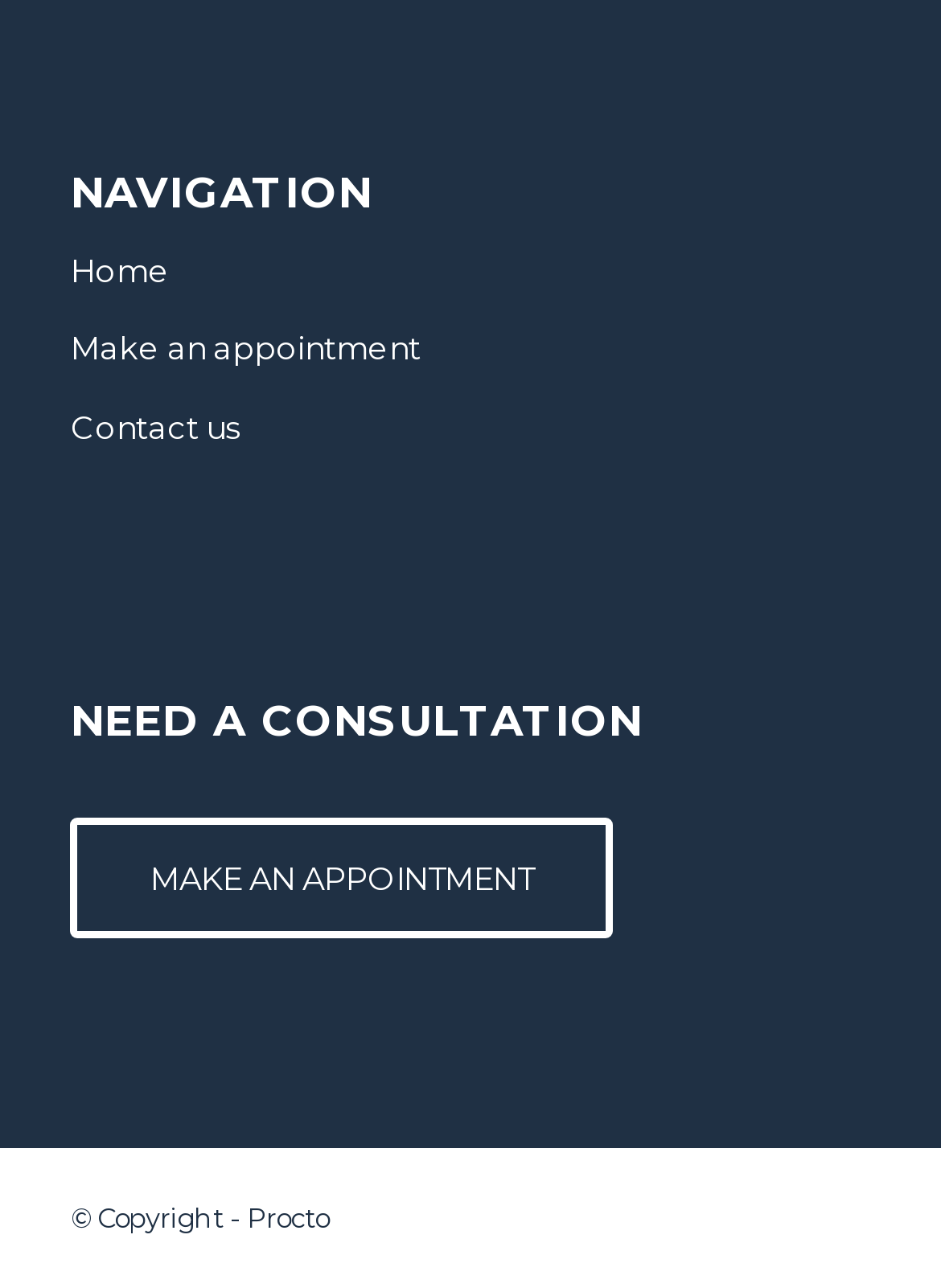Based on the element description Contact us, identify the bounding box coordinates for the UI element. The coordinates should be in the format (top-left x, top-left y, bottom-right x, bottom-right y) and within the 0 to 1 range.

[0.075, 0.303, 0.925, 0.364]